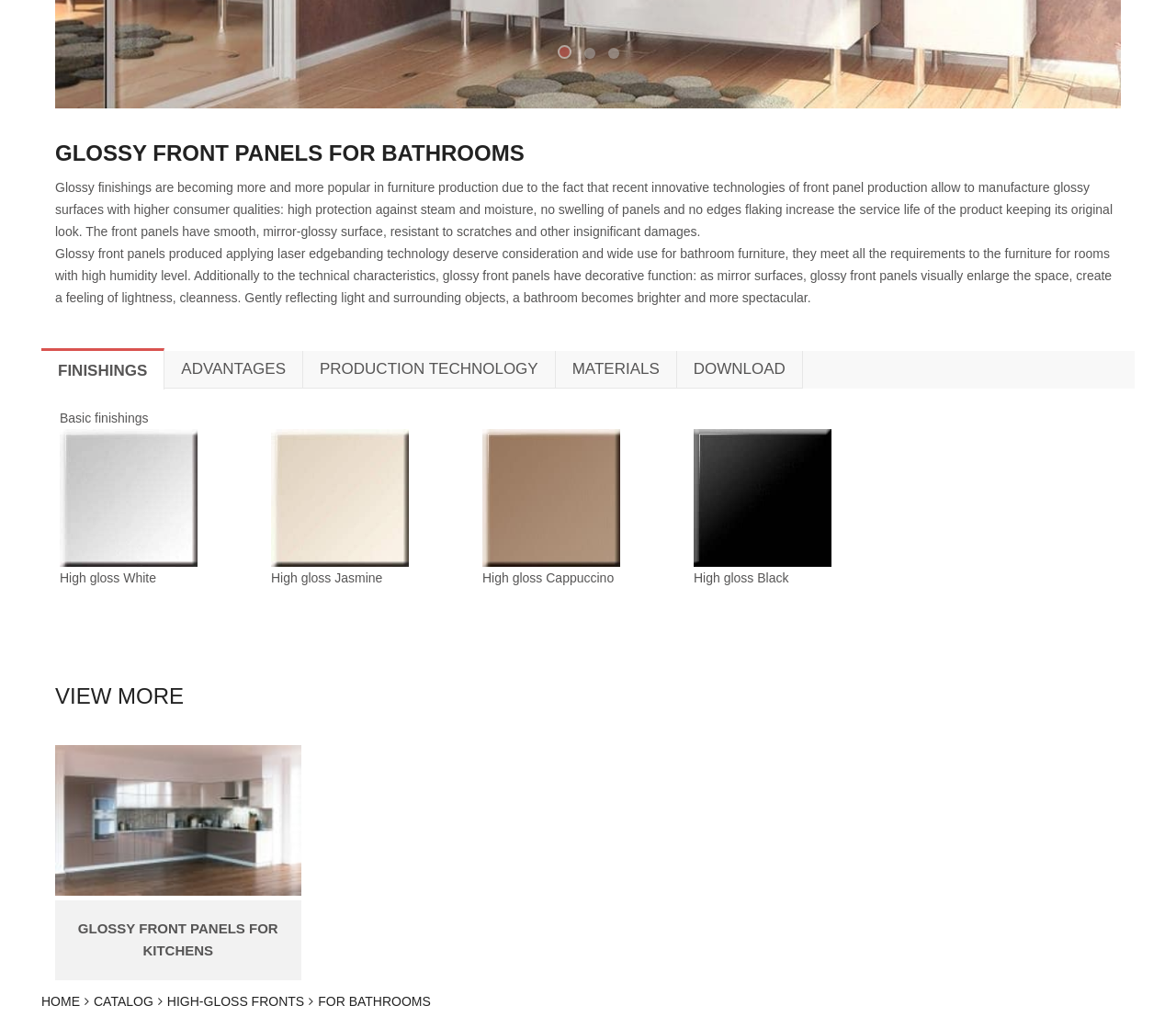Using the provided element description: "Home", identify the bounding box coordinates. The coordinates should be four floats between 0 and 1 in the order [left, top, right, bottom].

[0.035, 0.978, 0.068, 0.992]